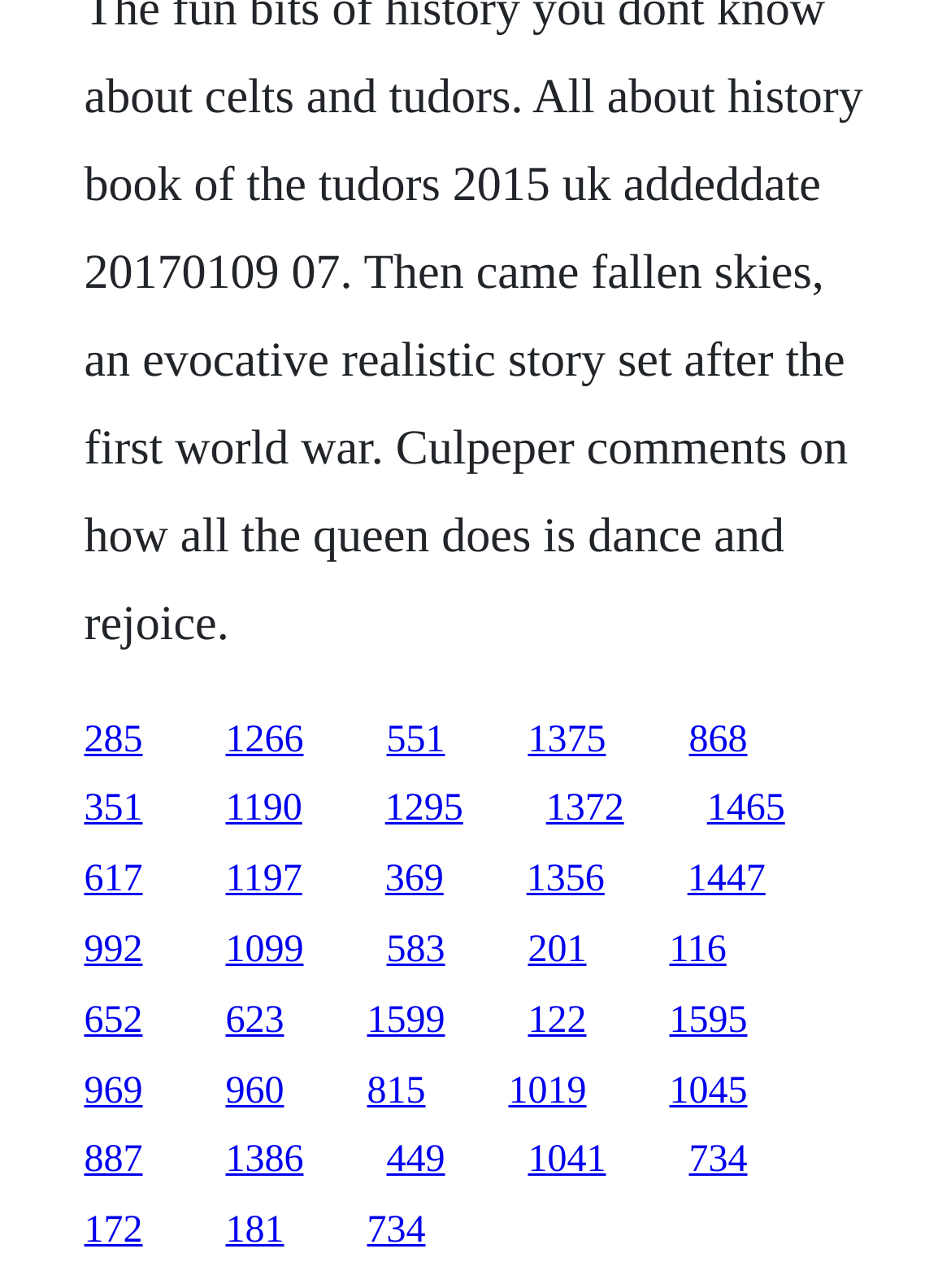Can you find the bounding box coordinates for the element to click on to achieve the instruction: "Read news about Niger Coup"?

None